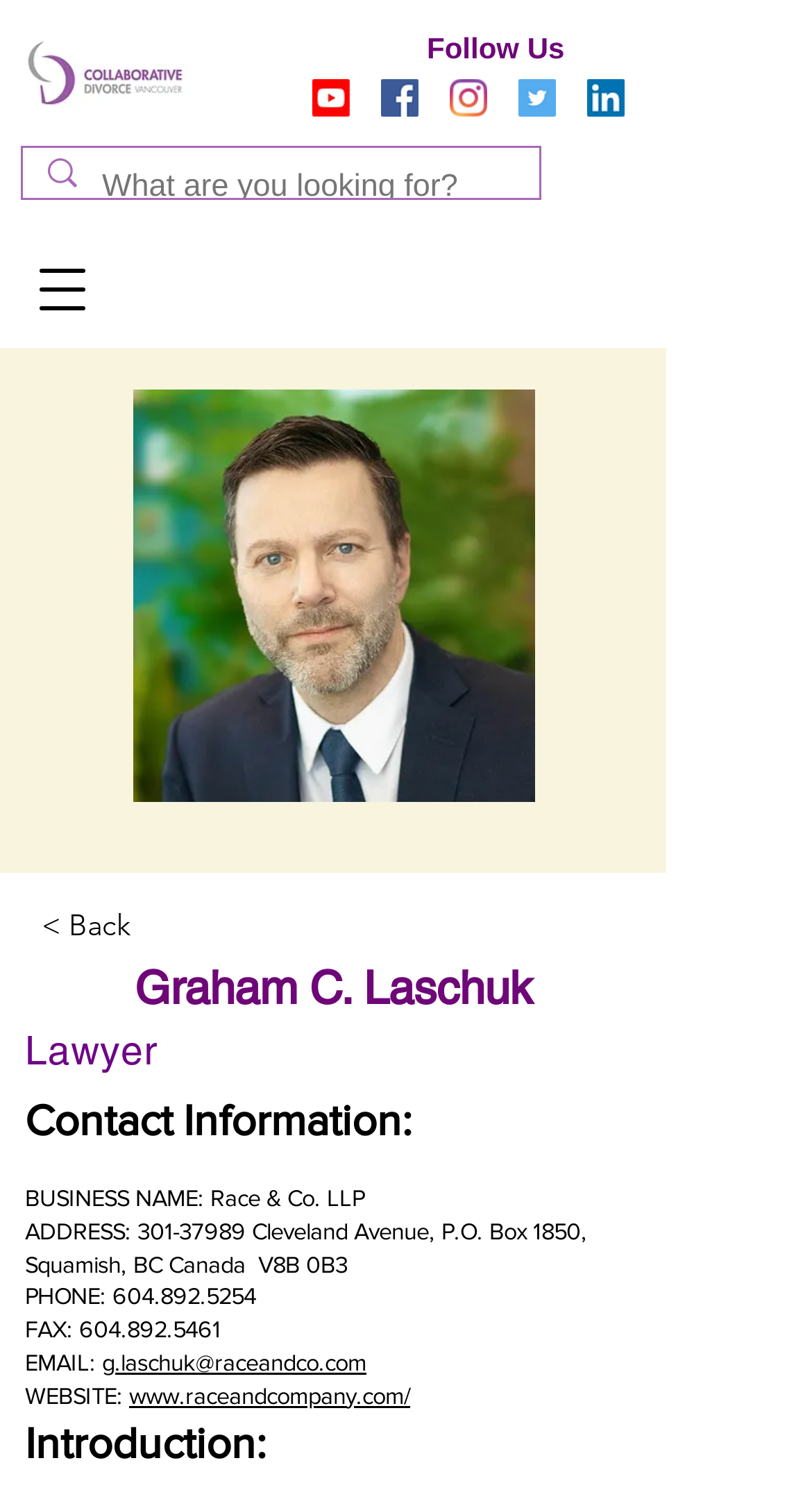Show me the bounding box coordinates of the clickable region to achieve the task as per the instruction: "Visit YouTube channel".

None